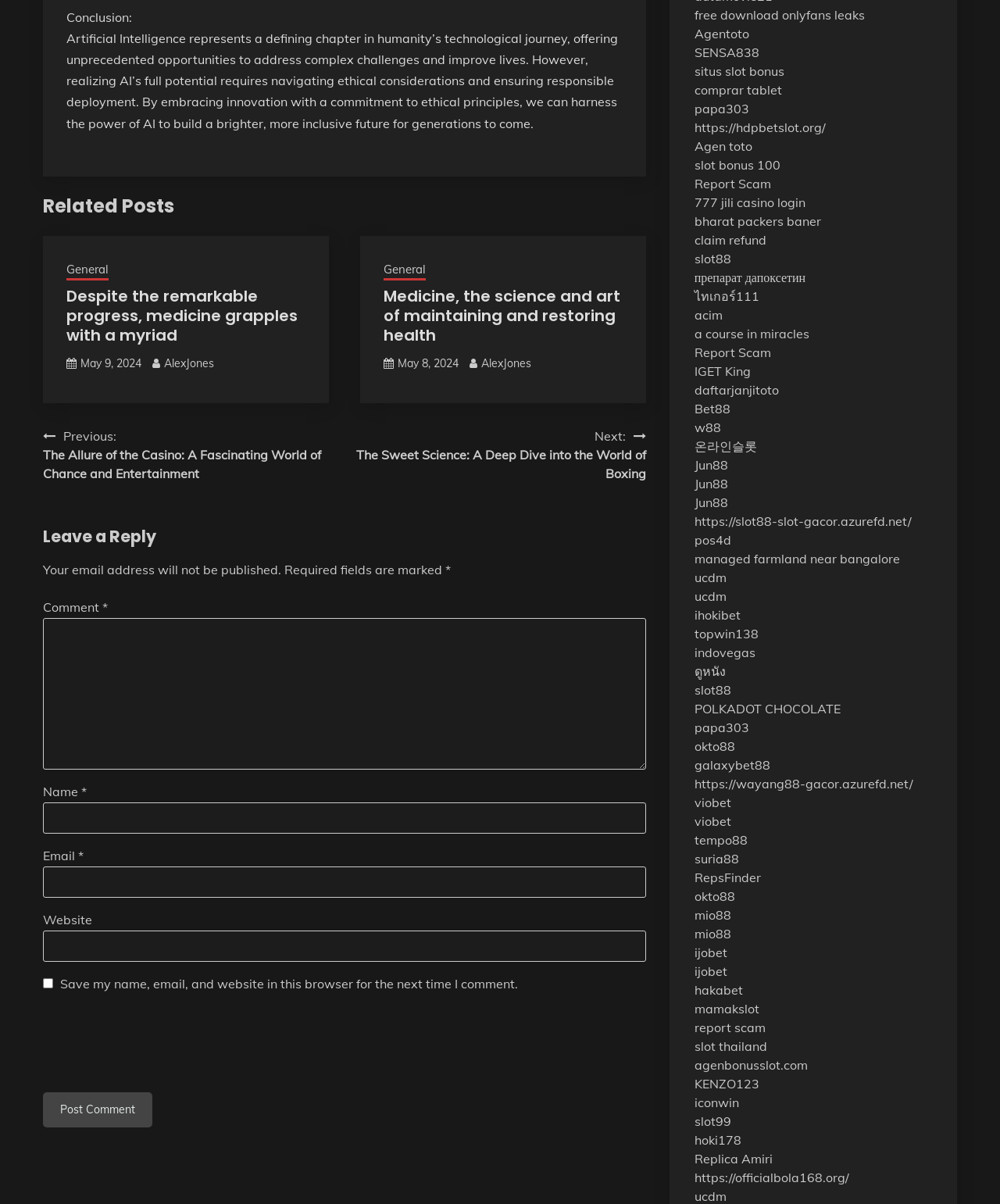Could you specify the bounding box coordinates for the clickable section to complete the following instruction: "Click on the 'Related Posts' link"?

[0.043, 0.159, 0.646, 0.183]